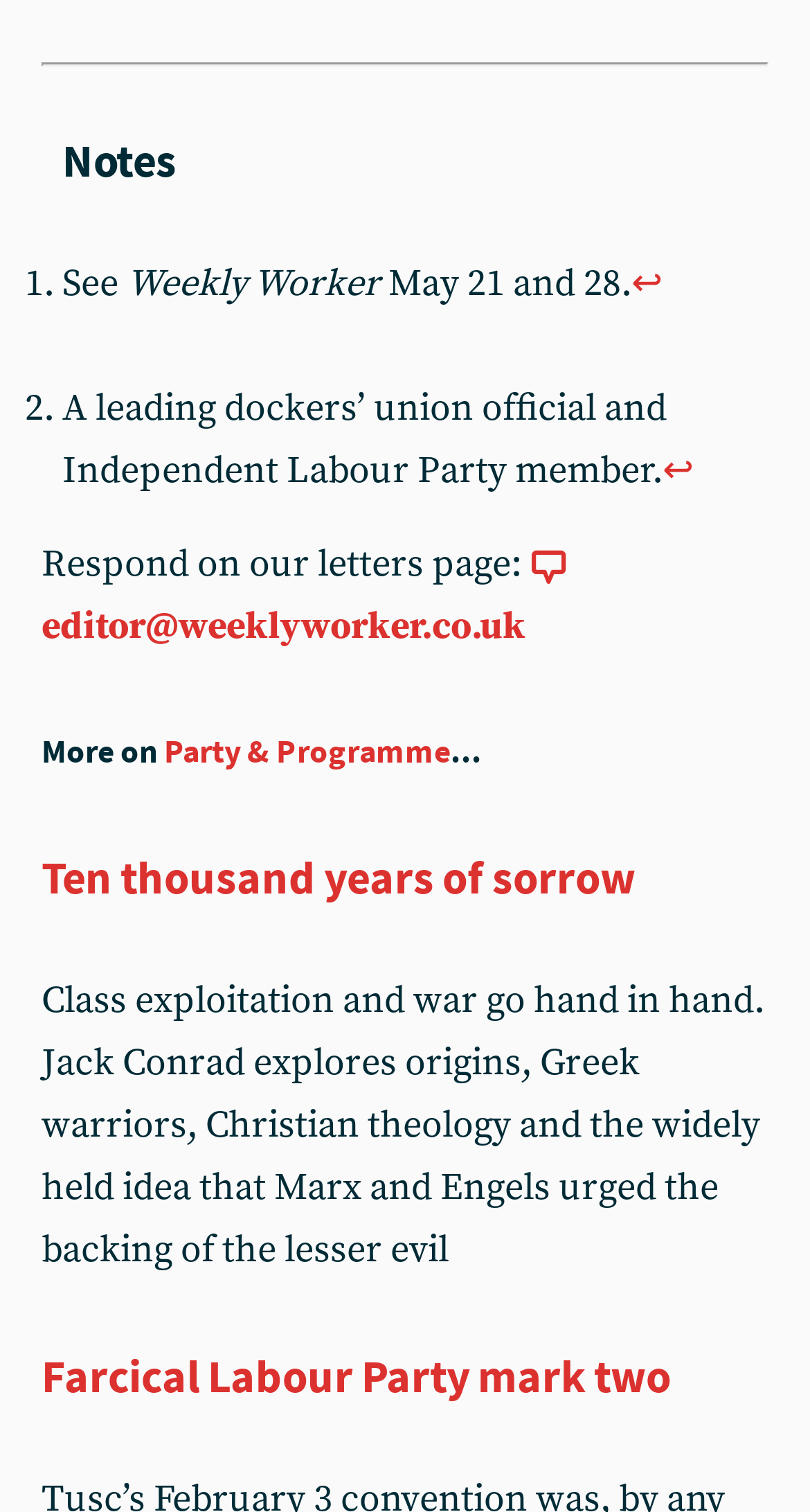What is the date mentioned in the first article?
Look at the image and construct a detailed response to the question.

I found this answer by reading the static text associated with the list marker '1.', which mentions the date 'May 21 and 28'.